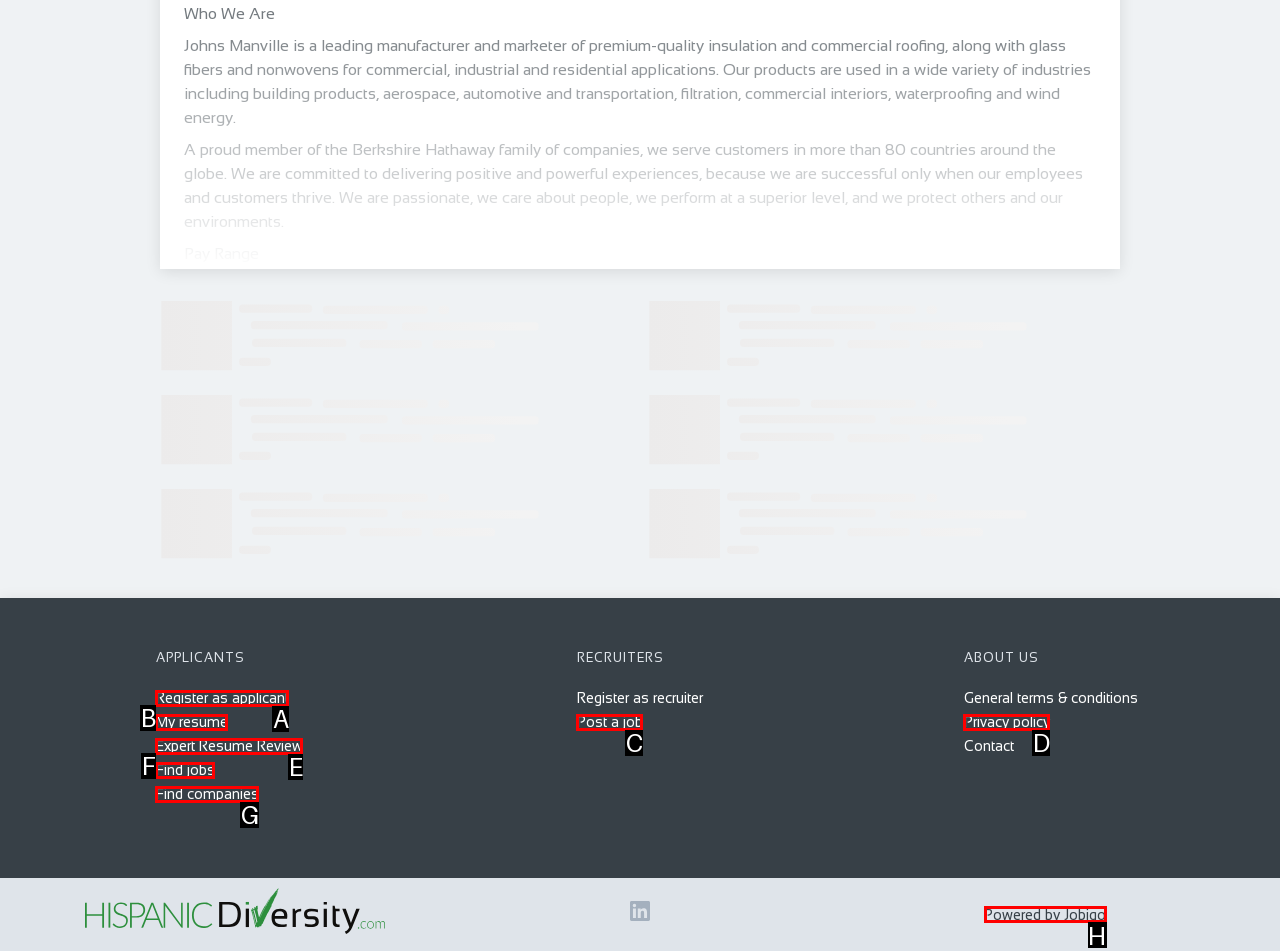From the given options, choose the HTML element that aligns with the description: Arts & Entertainment. Respond with the letter of the selected element.

None